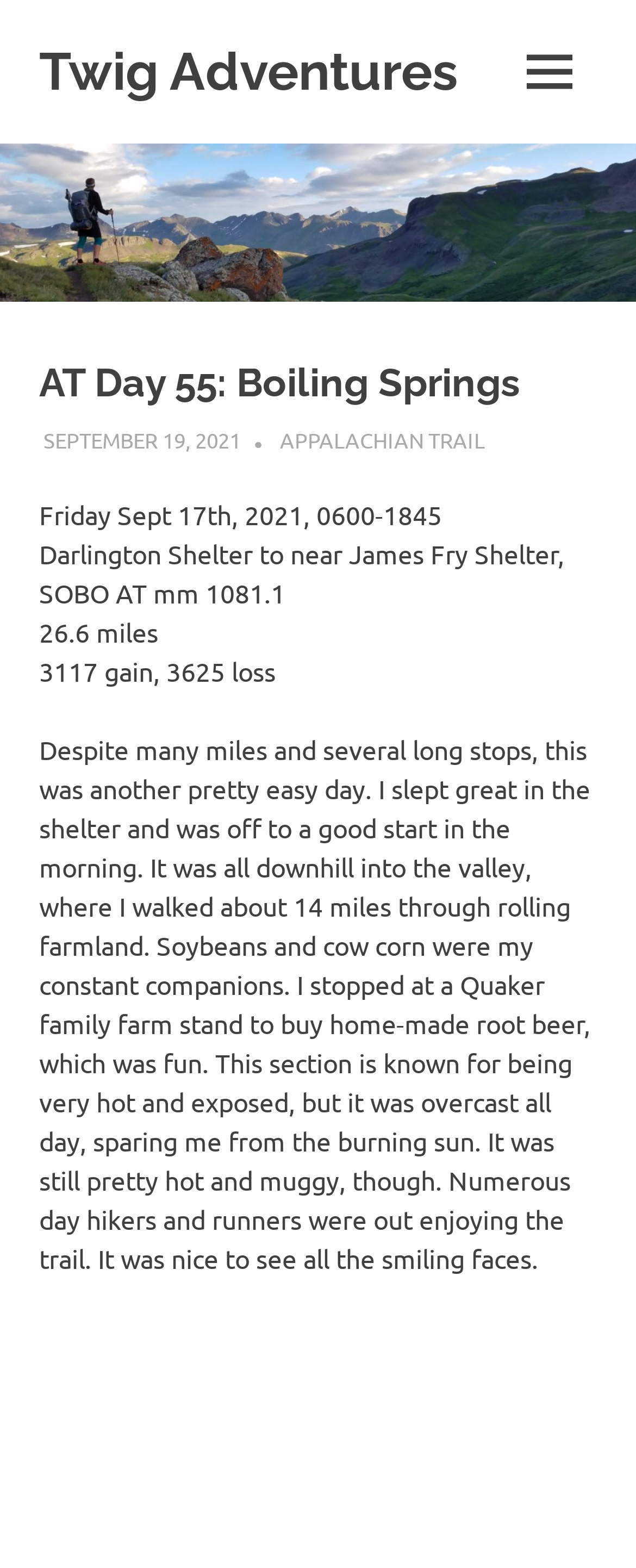Identify the bounding box coordinates for the UI element described as: "September 19, 2021".

[0.068, 0.271, 0.378, 0.289]